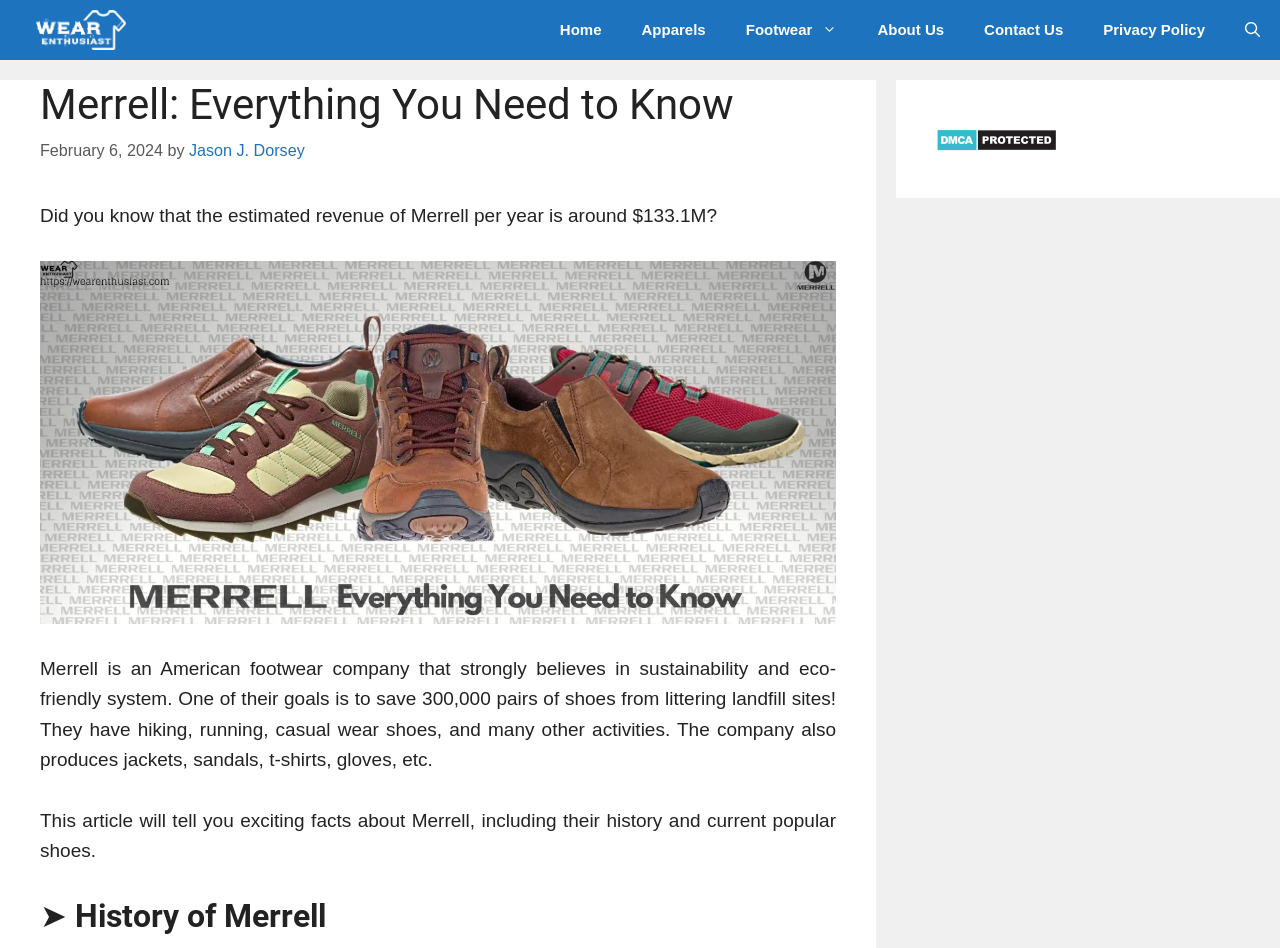Calculate the bounding box coordinates for the UI element based on the following description: "Send Inquiry". Ensure the coordinates are four float numbers between 0 and 1, i.e., [left, top, right, bottom].

None